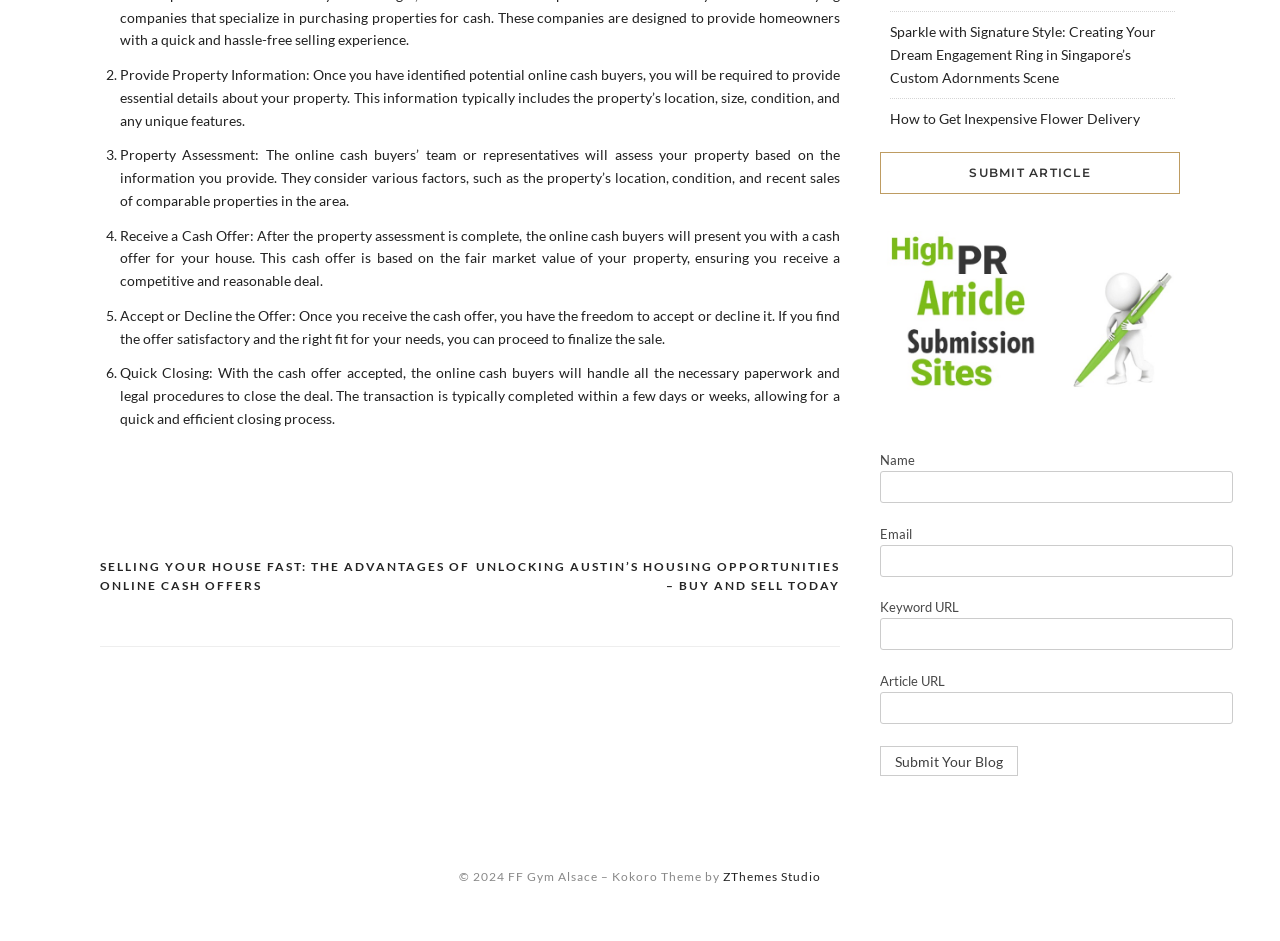Determine the bounding box coordinates of the element's region needed to click to follow the instruction: "Enter your name in the contact form". Provide these coordinates as four float numbers between 0 and 1, formatted as [left, top, right, bottom].

[0.688, 0.501, 0.963, 0.535]